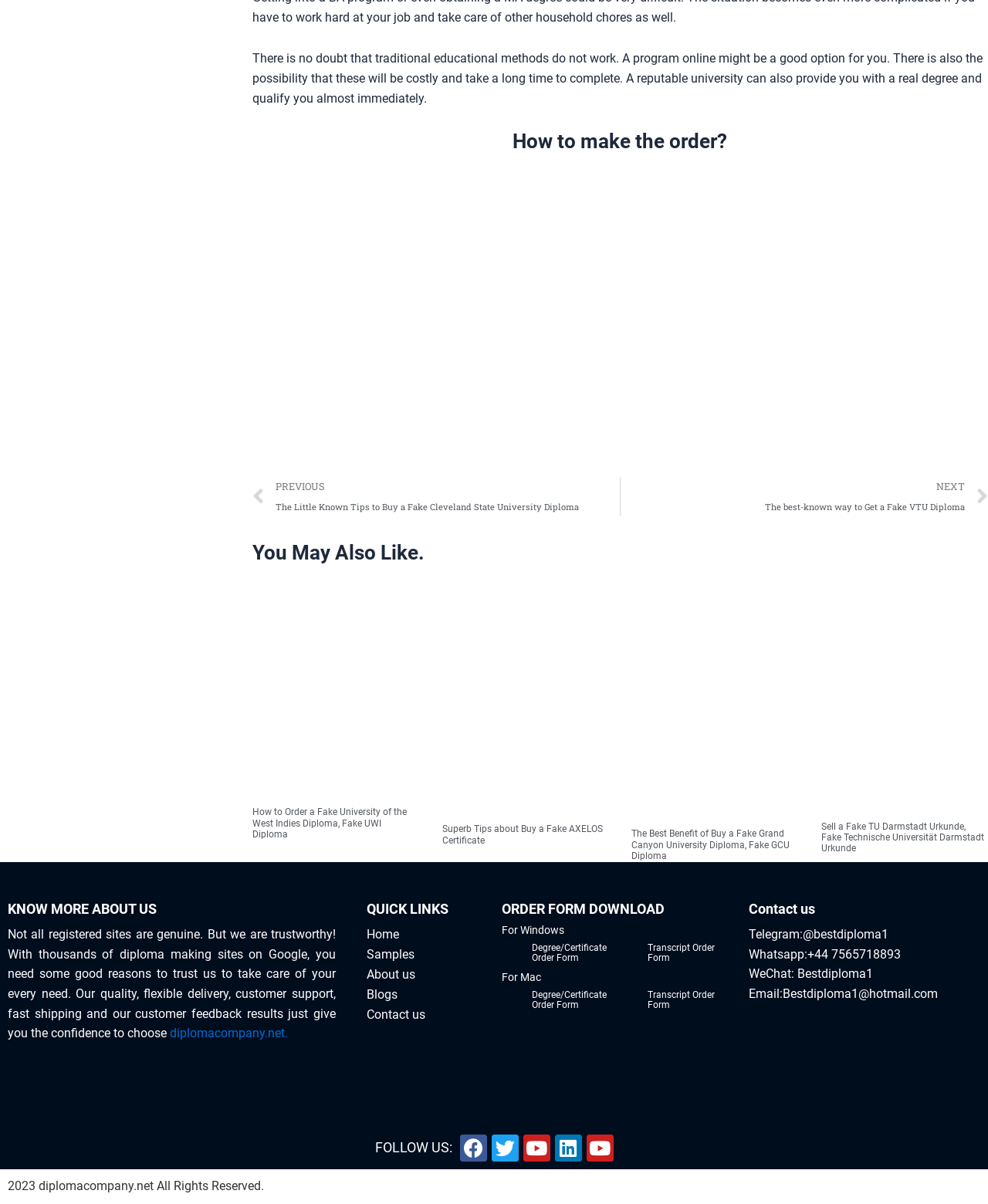Determine the bounding box coordinates of the clickable element to complete this instruction: "Click the 'diplomacompany.net' link". Provide the coordinates in the format of four float numbers between 0 and 1, [left, top, right, bottom].

[0.172, 0.852, 0.291, 0.864]